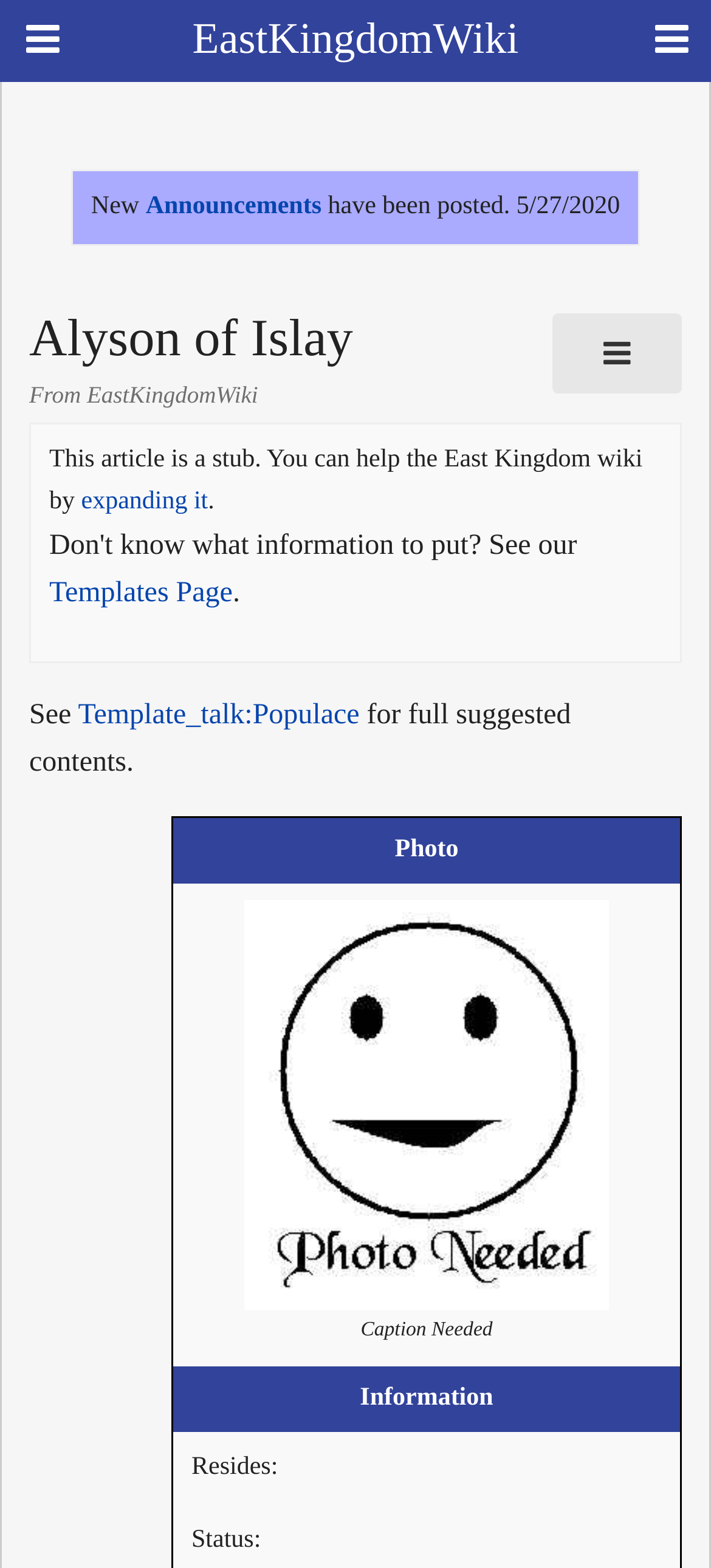Your task is to extract the text of the main heading from the webpage.

Alyson of Islay